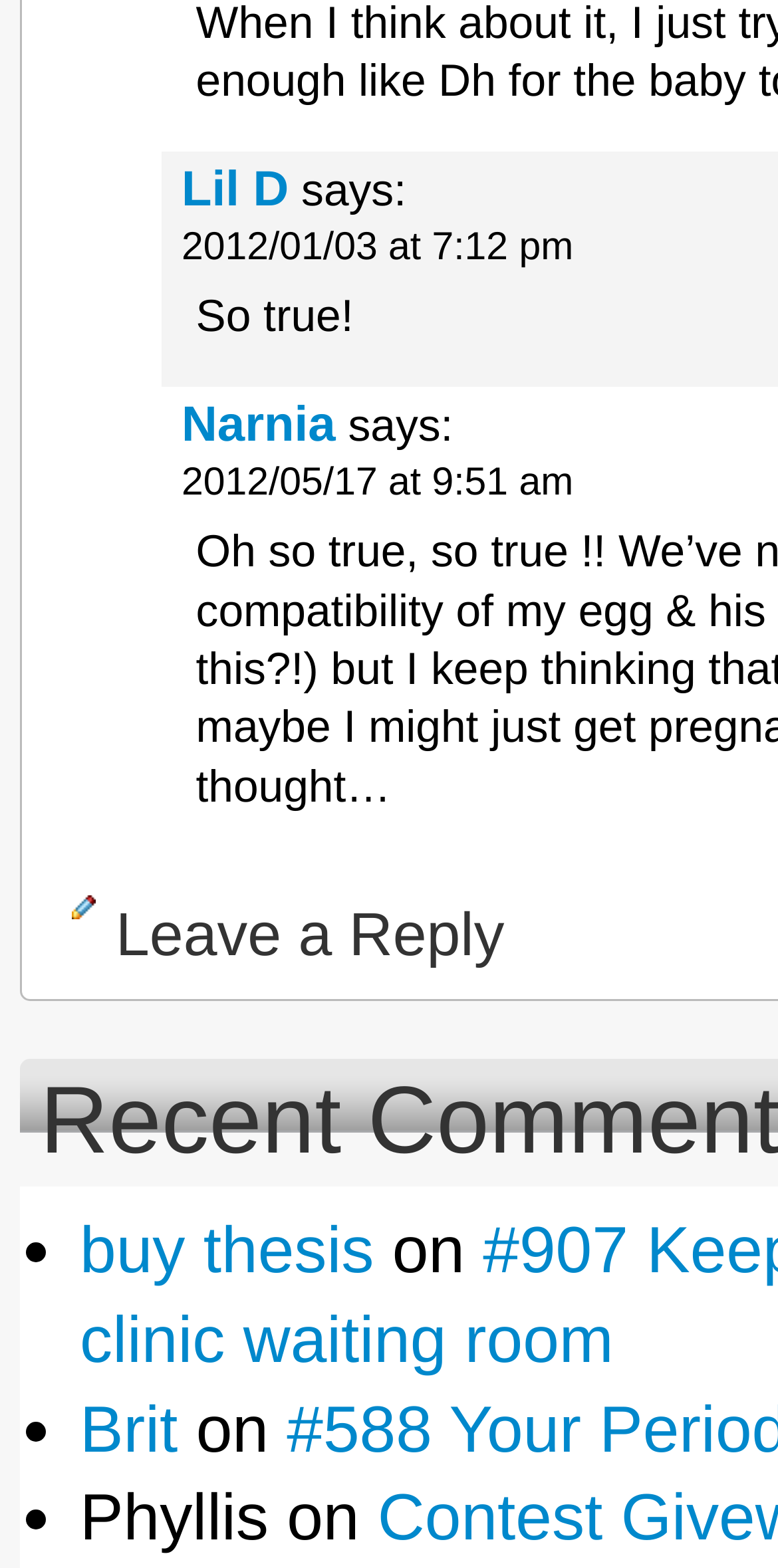Who said 'So true!'?
Please answer using one word or phrase, based on the screenshot.

Lil D